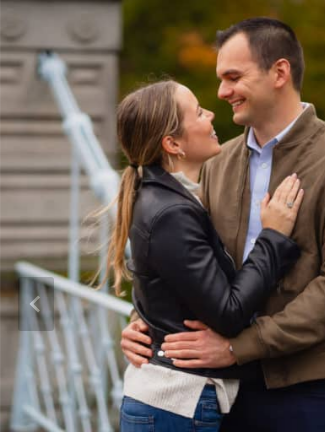Thoroughly describe the content and context of the image.

A joyful couple embraces in an outdoor setting, radiating warmth and affection. The woman, dressed in a stylish black leather jacket paired with a light sweater, gazes lovingly at her partner, who is clad in a smart, casual jacket and shirt. Their smiles convey a shared moment of happiness and connection, nestled together amidst a backdrop featuring a softly blurred bridge and hints of autumn foliage in the distance. This intimate scene beautifully captures the essence of engagement, making it a poignant visual for a feature on romantic milestones in wedding planning or engagement photography tips.